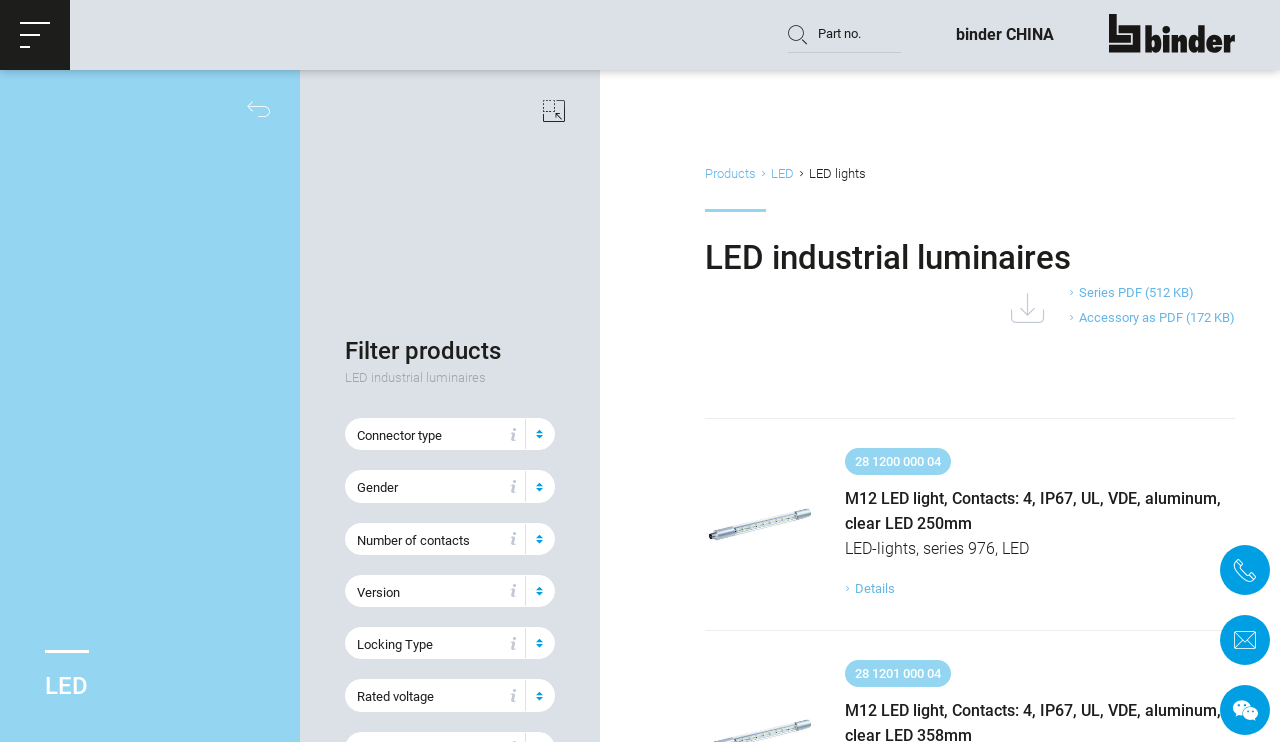Identify the bounding box coordinates of the element to click to follow this instruction: 'Enter part number in the textbox'. Ensure the coordinates are four float values between 0 and 1, provided as [left, top, right, bottom].

[0.0, 0.0, 1.0, 0.094]